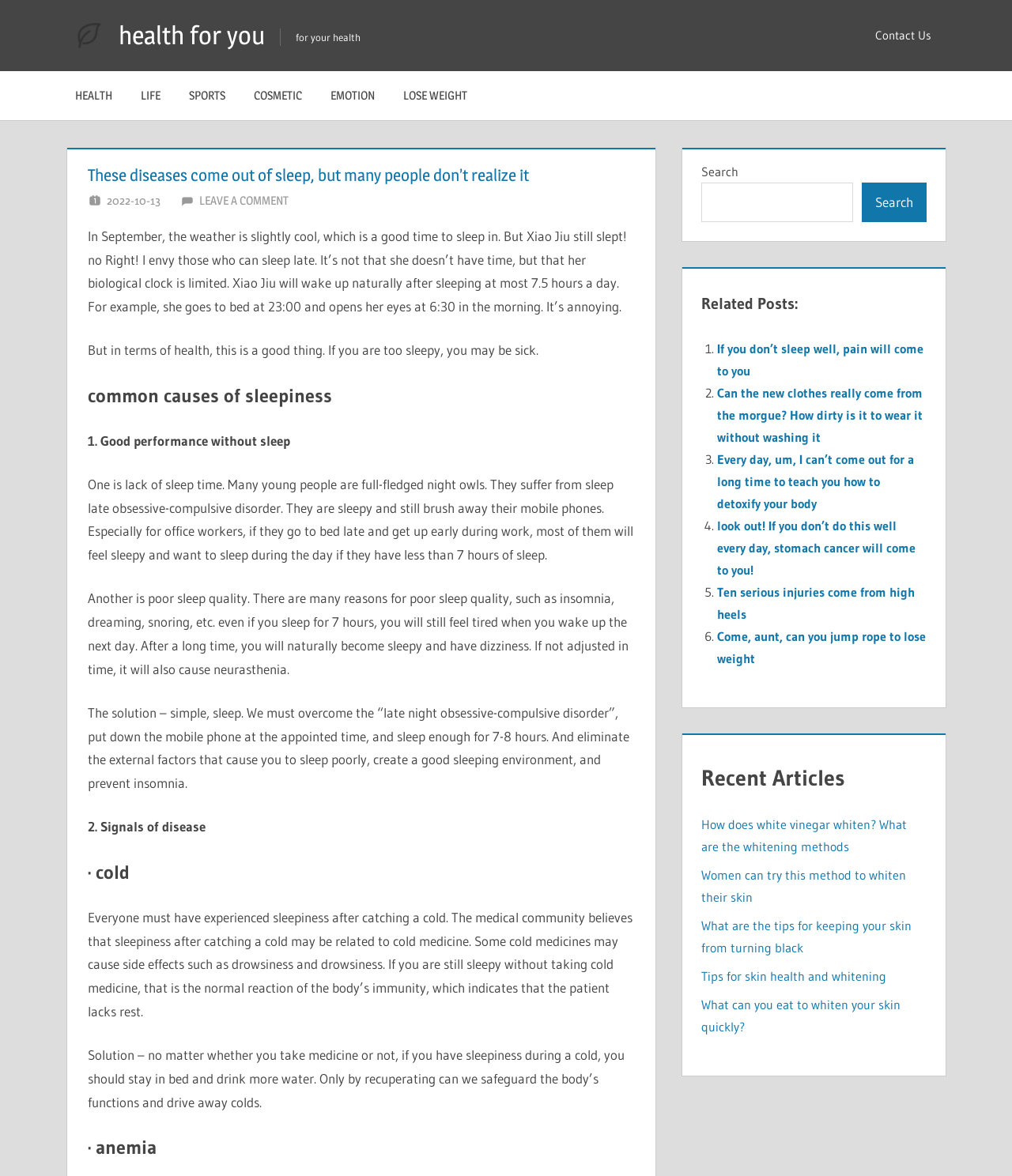Determine the main headline of the webpage and provide its text.

These diseases come out of sleep, but many people don’t realize it